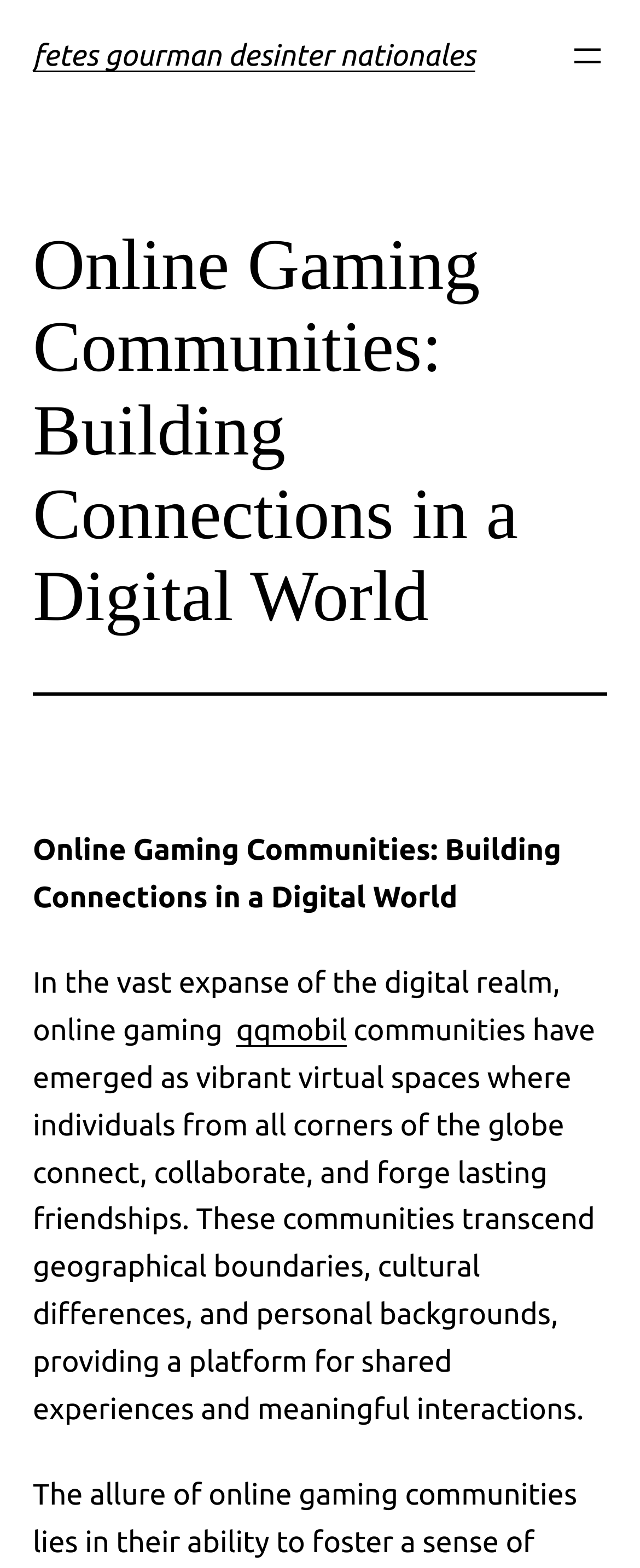What is the purpose of the button in the top right corner? Observe the screenshot and provide a one-word or short phrase answer.

Open menu